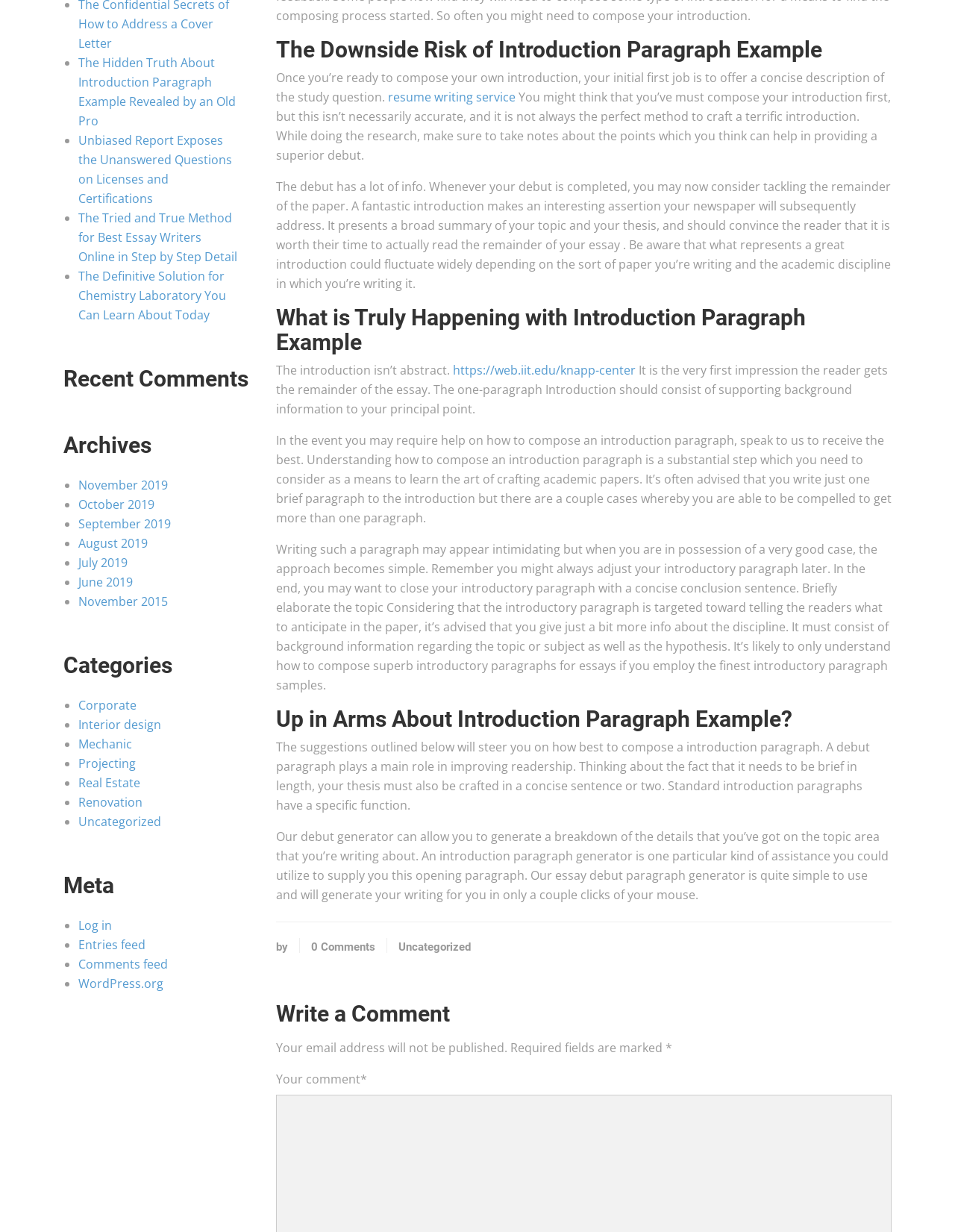Identify the bounding box coordinates for the UI element that matches this description: "Projecting".

[0.082, 0.613, 0.142, 0.626]